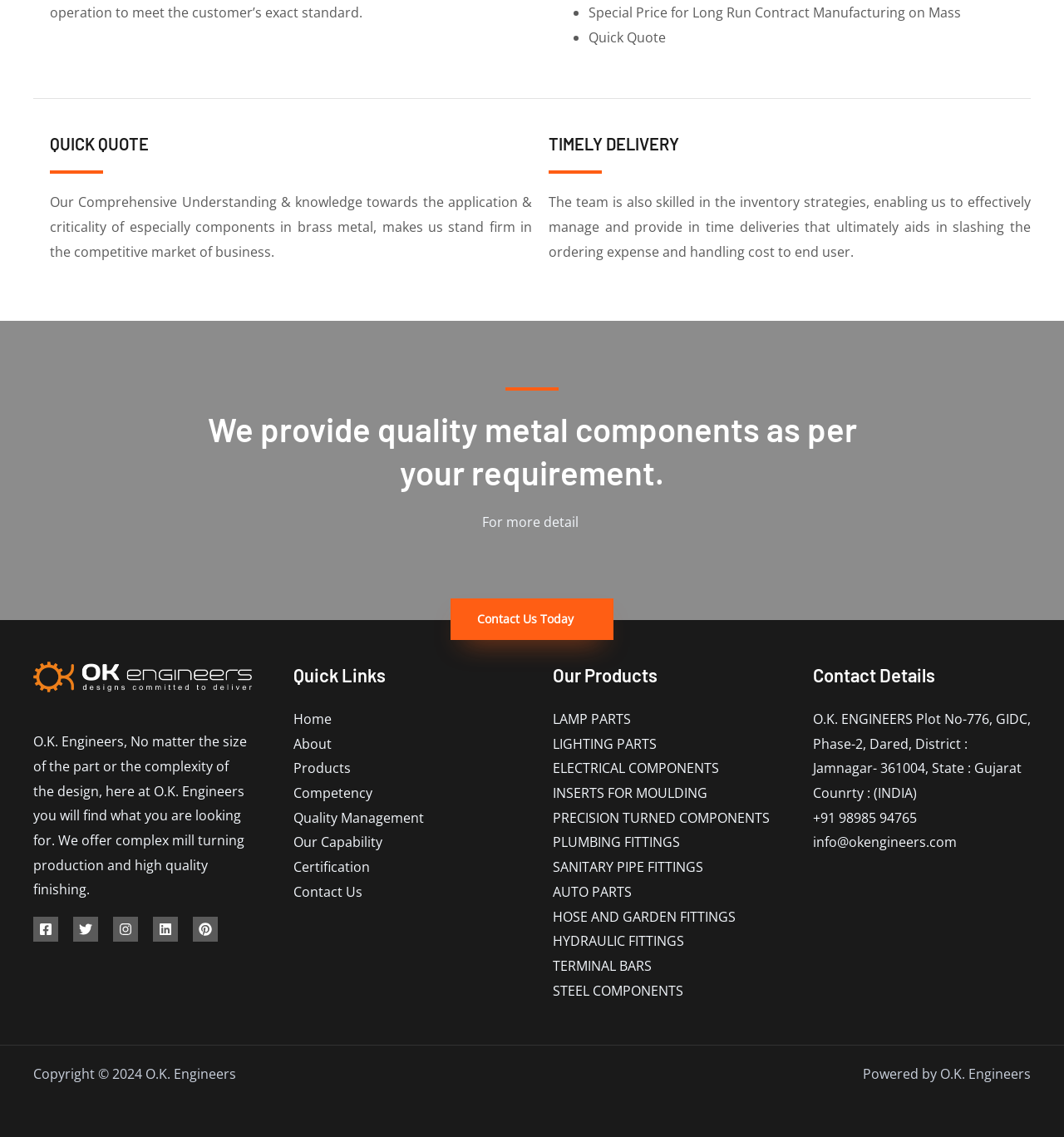What is the company's name?
Using the visual information from the image, give a one-word or short-phrase answer.

O.K. Engineers